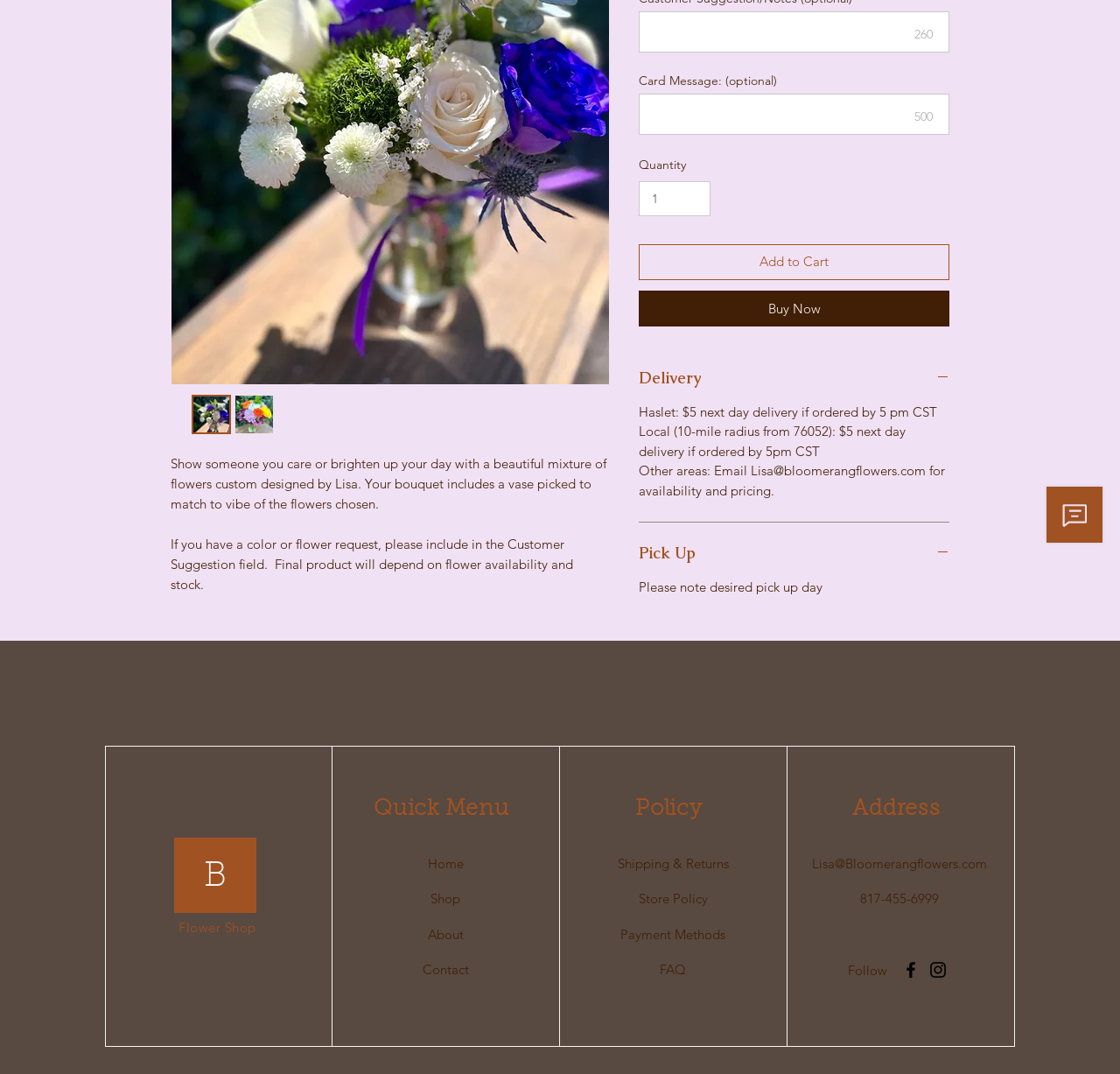Based on the provided description, "Shipping & Returns", find the bounding box of the corresponding UI element in the screenshot.

[0.552, 0.796, 0.651, 0.811]